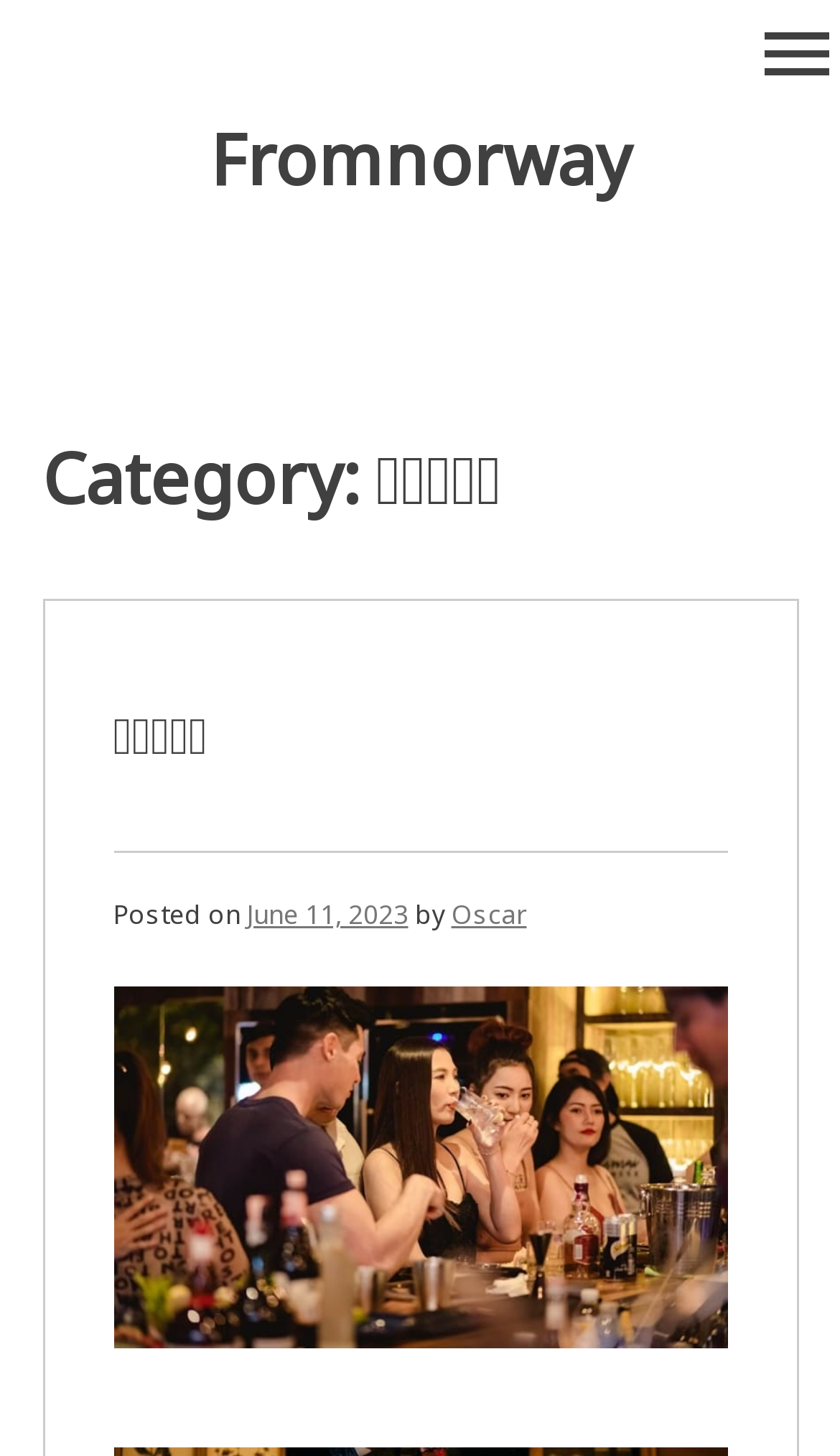What is the category of the current archive?
Look at the image and respond with a one-word or short-phrase answer.

고페이알바